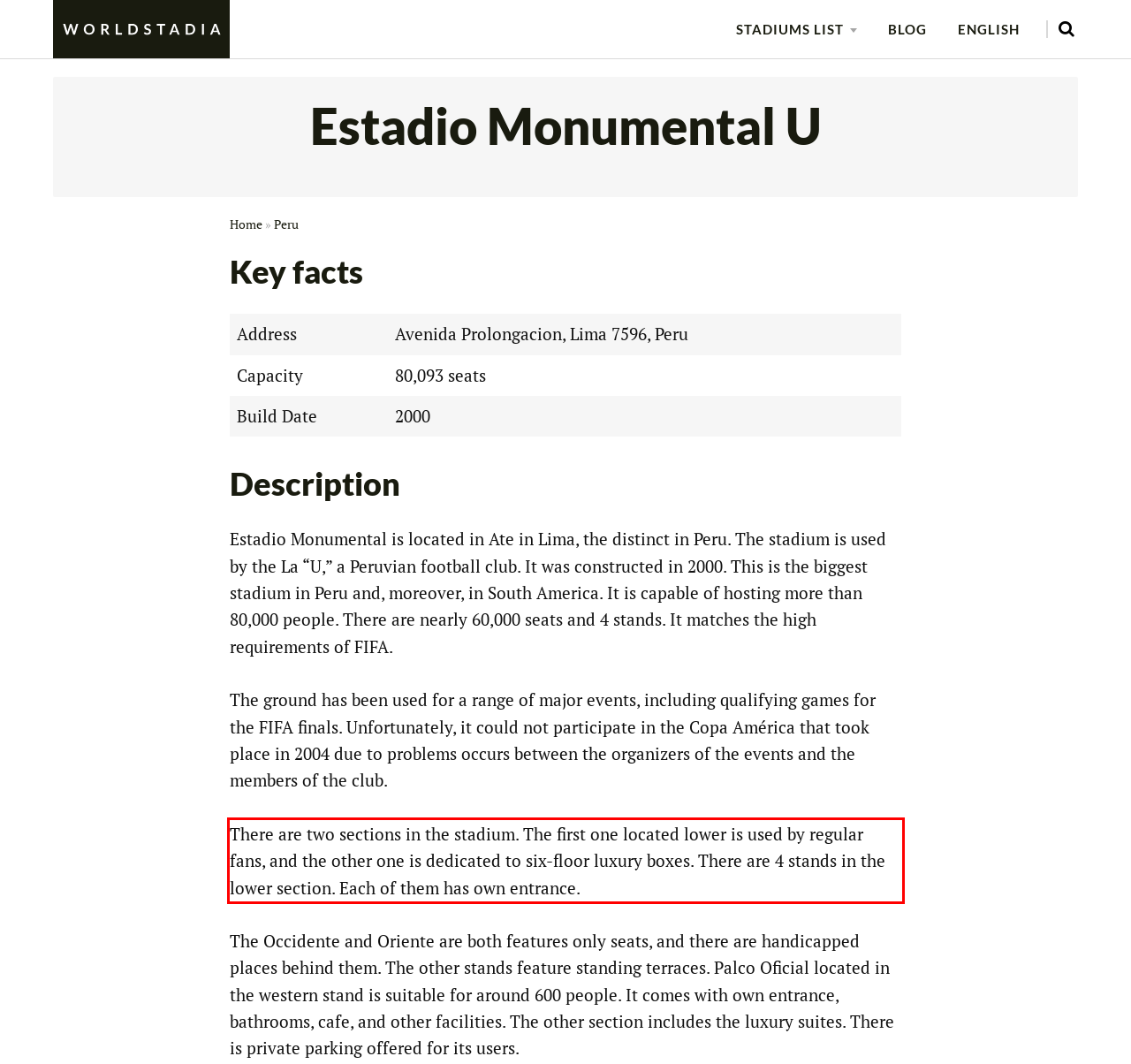Given a screenshot of a webpage, identify the red bounding box and perform OCR to recognize the text within that box.

There are two sections in the stadium. The first one located lower is used by regular fans, and the other one is dedicated to six-floor luxury boxes. There are 4 stands in the lower section. Each of them has own entrance.